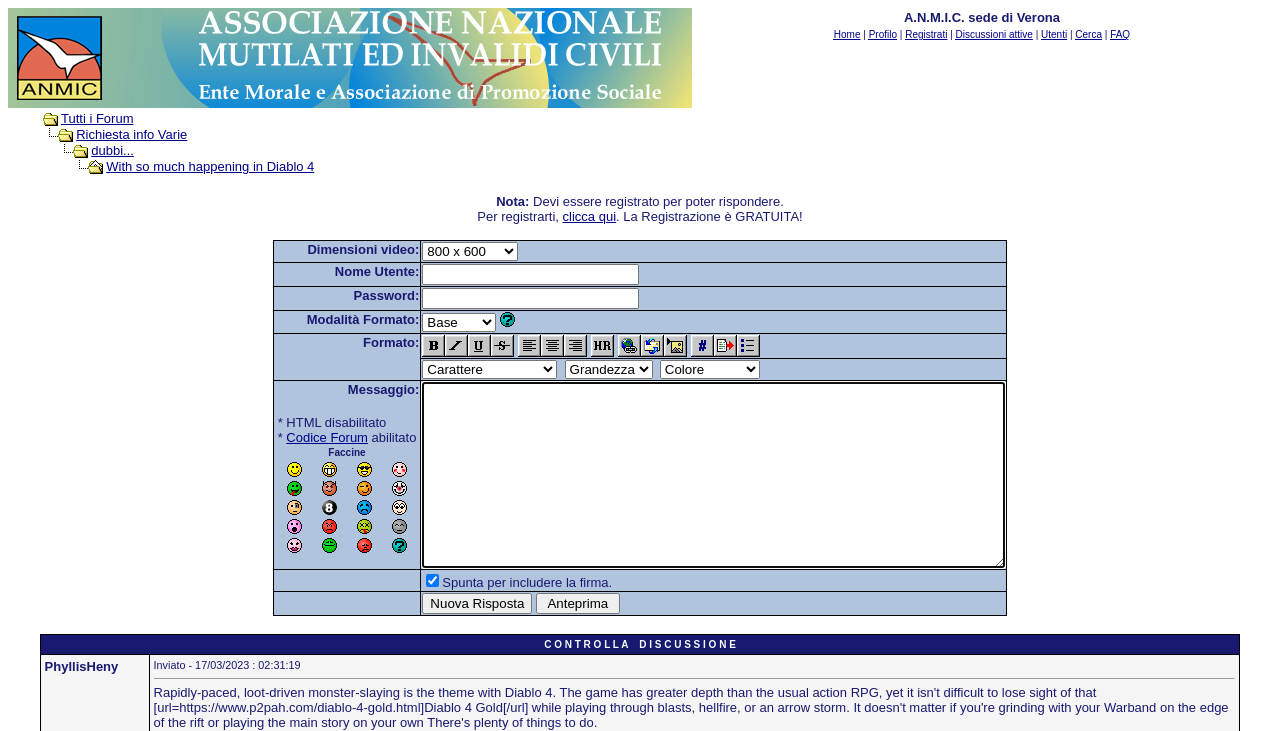Find the bounding box coordinates for the element described here: "Tutti i Forum".

[0.048, 0.152, 0.104, 0.172]